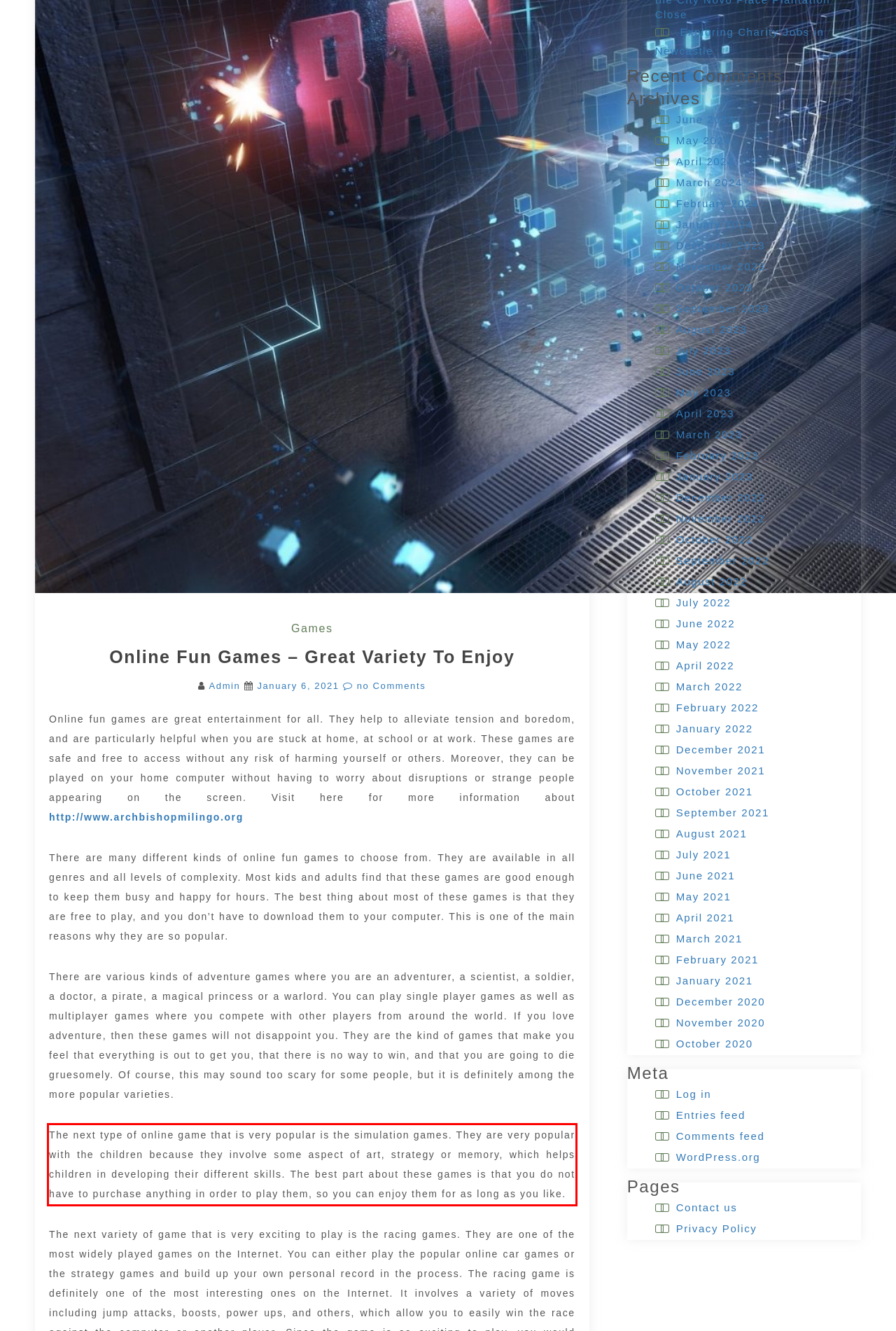Within the screenshot of the webpage, locate the red bounding box and use OCR to identify and provide the text content inside it.

The next type of online game that is very popular is the simulation games. They are very popular with the children because they involve some aspect of art, strategy or memory, which helps children in developing their different skills. The best part about these games is that you do not have to purchase anything in order to play them, so you can enjoy them for as long as you like.